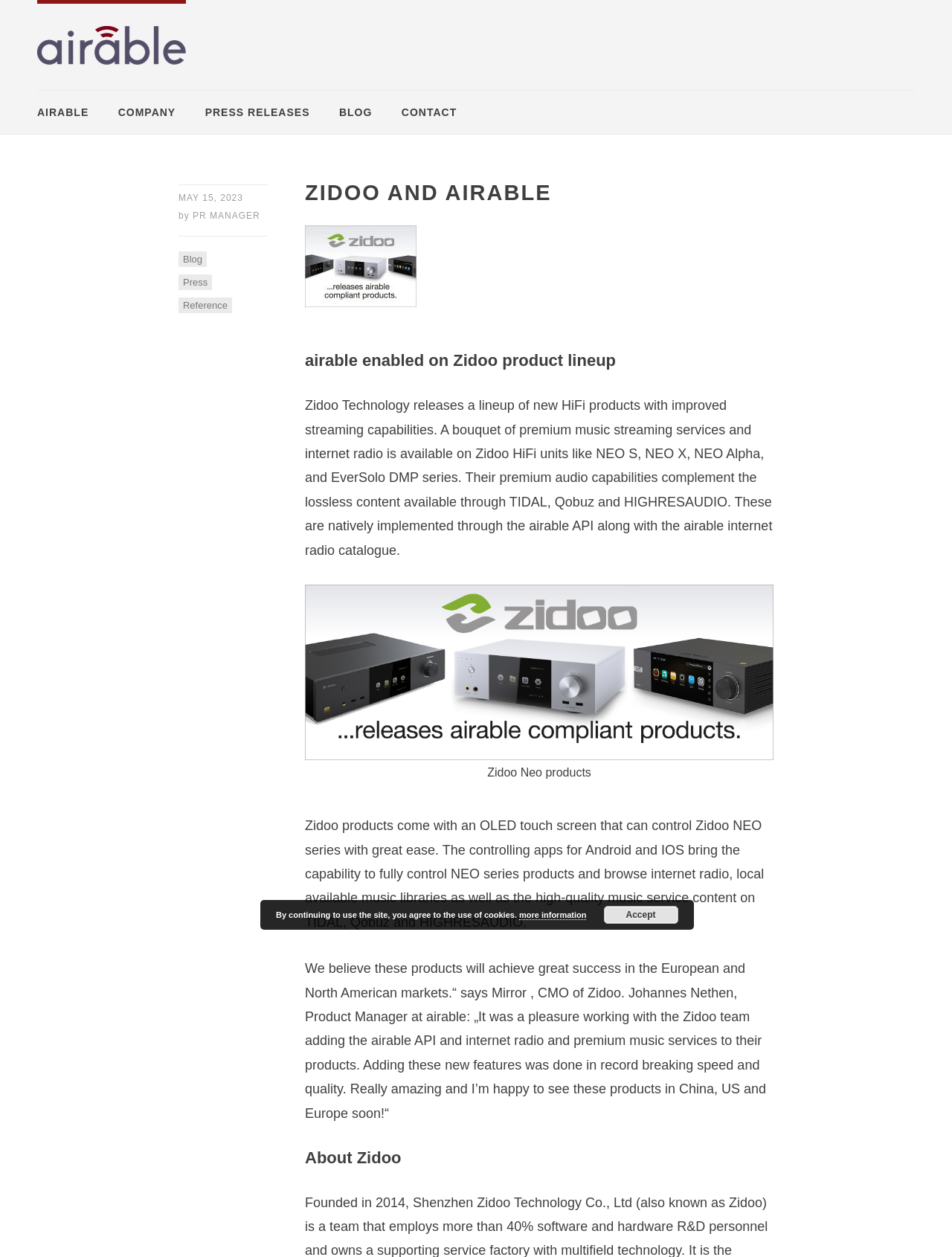From the webpage screenshot, identify the region described by more information. Provide the bounding box coordinates as (top-left x, top-left y, bottom-right x, bottom-right y), with each value being a floating point number between 0 and 1.

[0.545, 0.724, 0.616, 0.732]